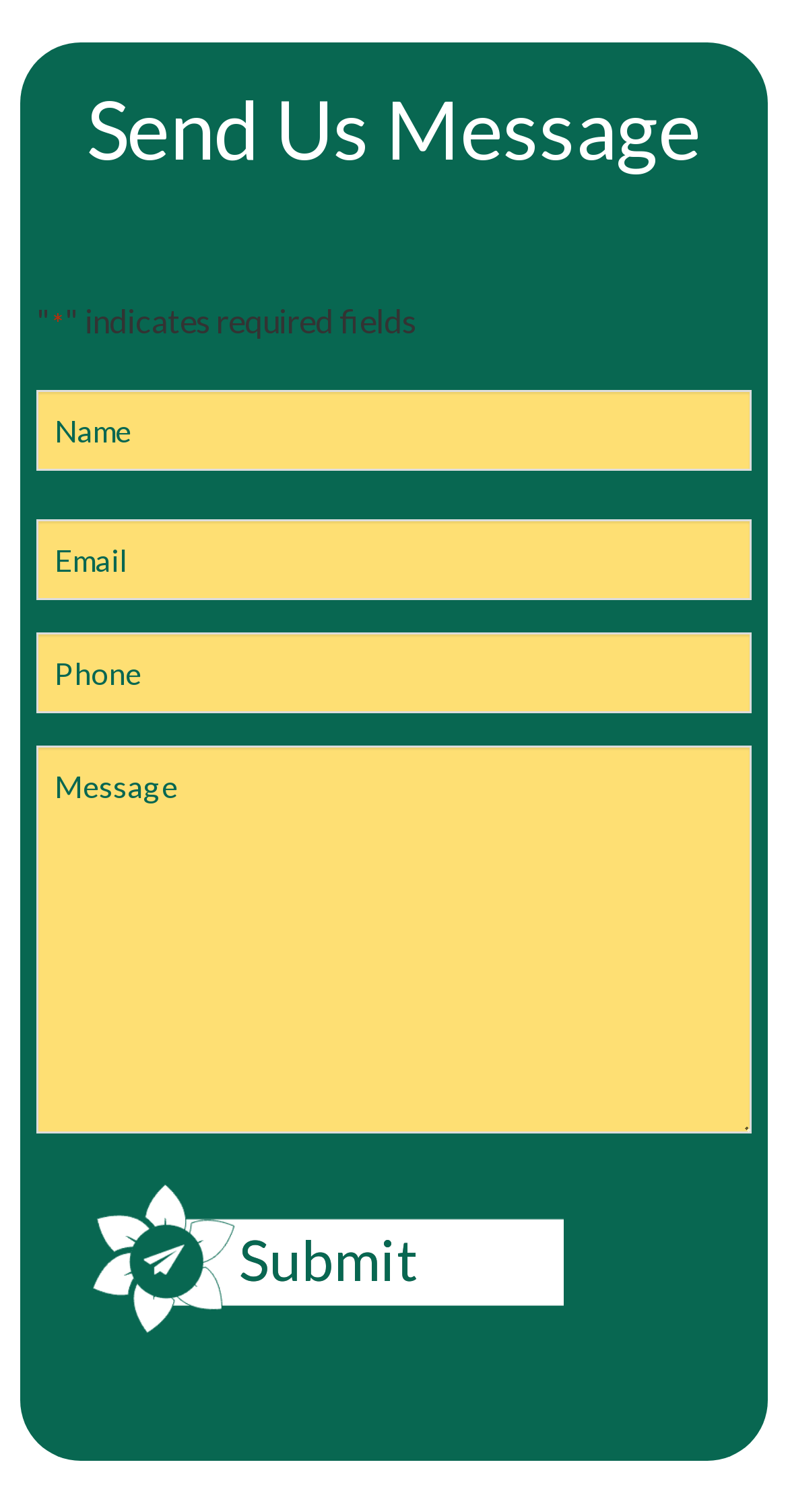What is the text of the button at the bottom of the webpage?
Refer to the image and provide a one-word or short phrase answer.

Submit